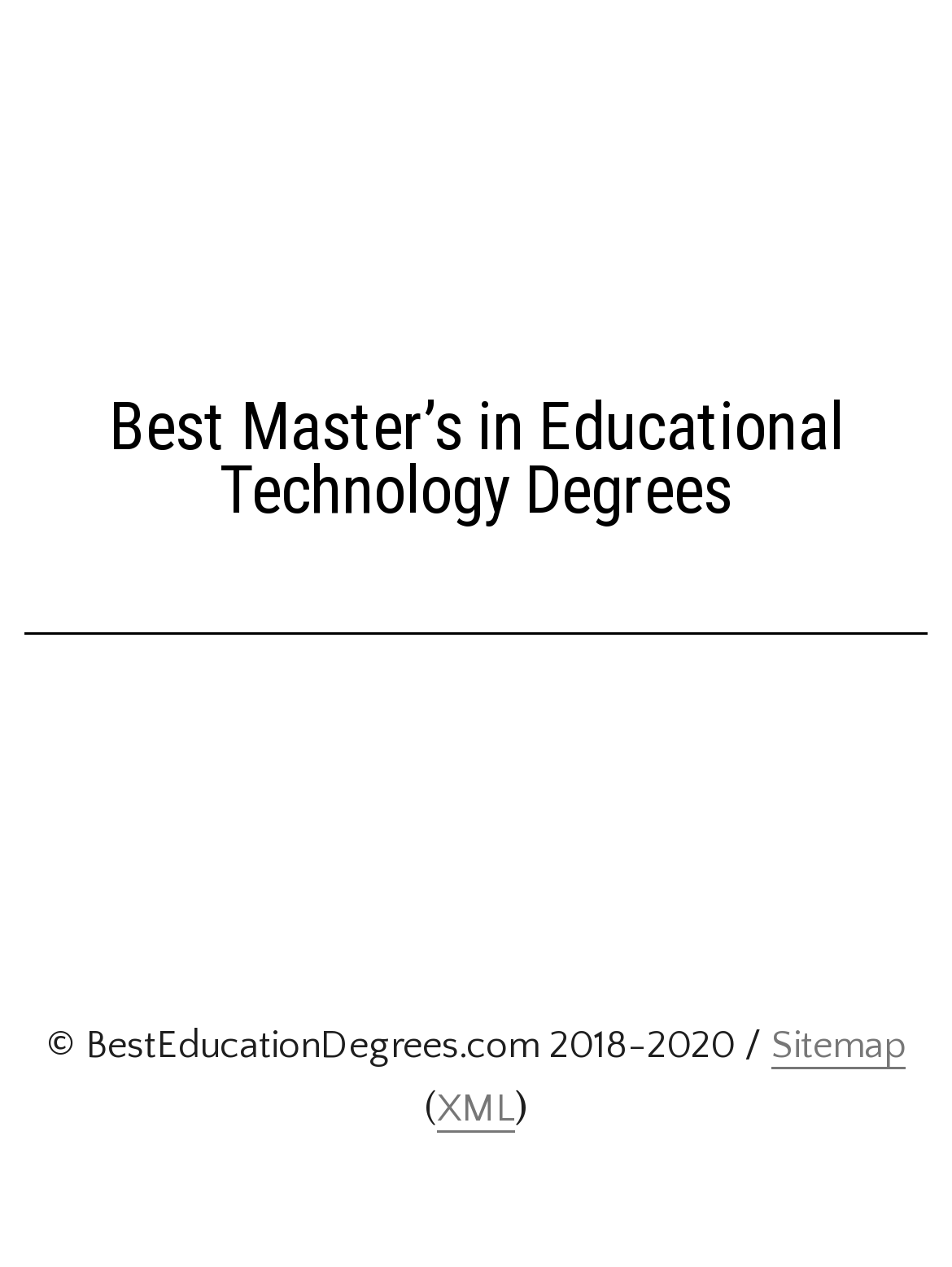What is the main topic of the webpage?
Refer to the image and offer an in-depth and detailed answer to the question.

The main heading of the webpage is 'Best Master’s in Educational Technology Degrees', which suggests that the webpage is about educational technology degrees, specifically master's degrees.